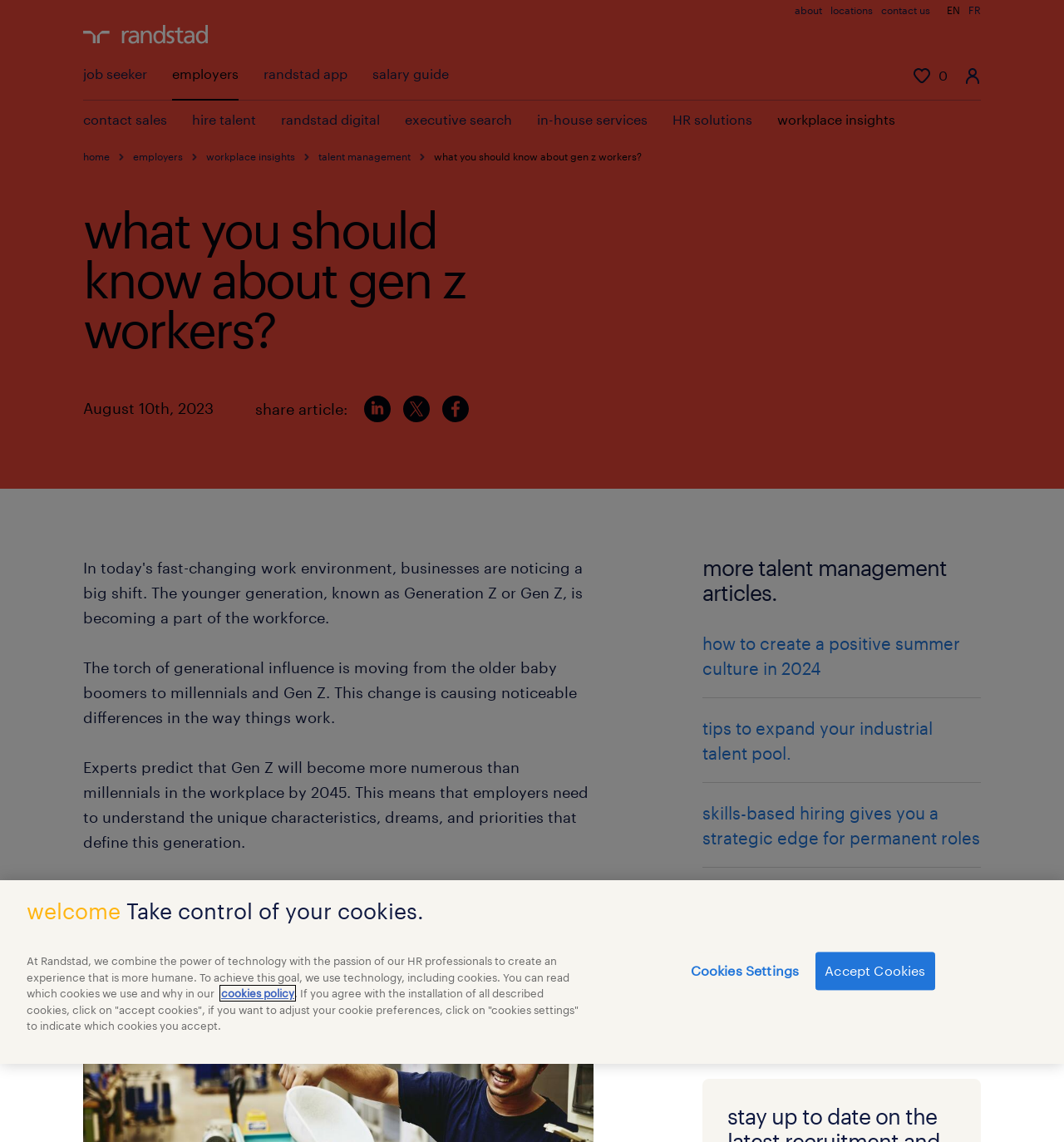Specify the bounding box coordinates of the region I need to click to perform the following instruction: "learn about creating a positive summer culture in 2024". The coordinates must be four float numbers in the range of 0 to 1, i.e., [left, top, right, bottom].

[0.66, 0.555, 0.902, 0.594]